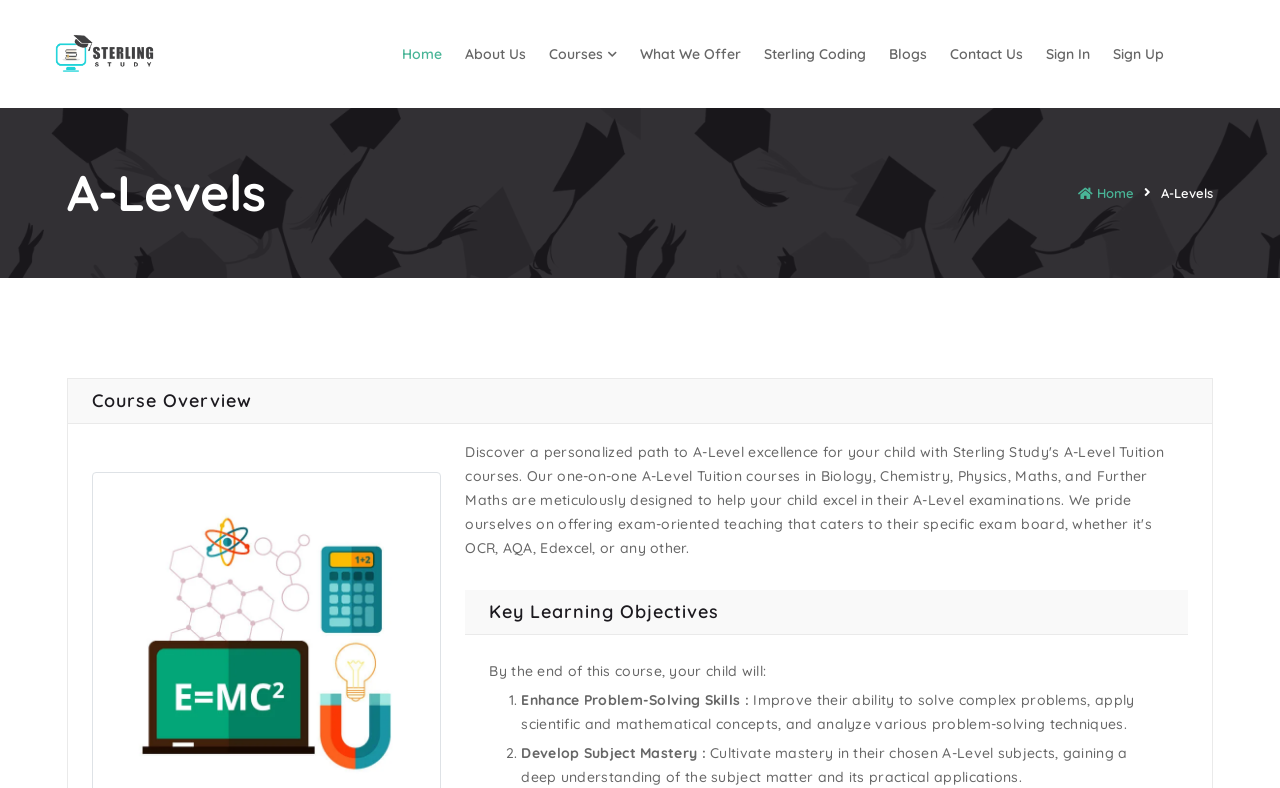Could you highlight the region that needs to be clicked to execute the instruction: "Sign In"?

[0.817, 0.038, 0.858, 0.099]